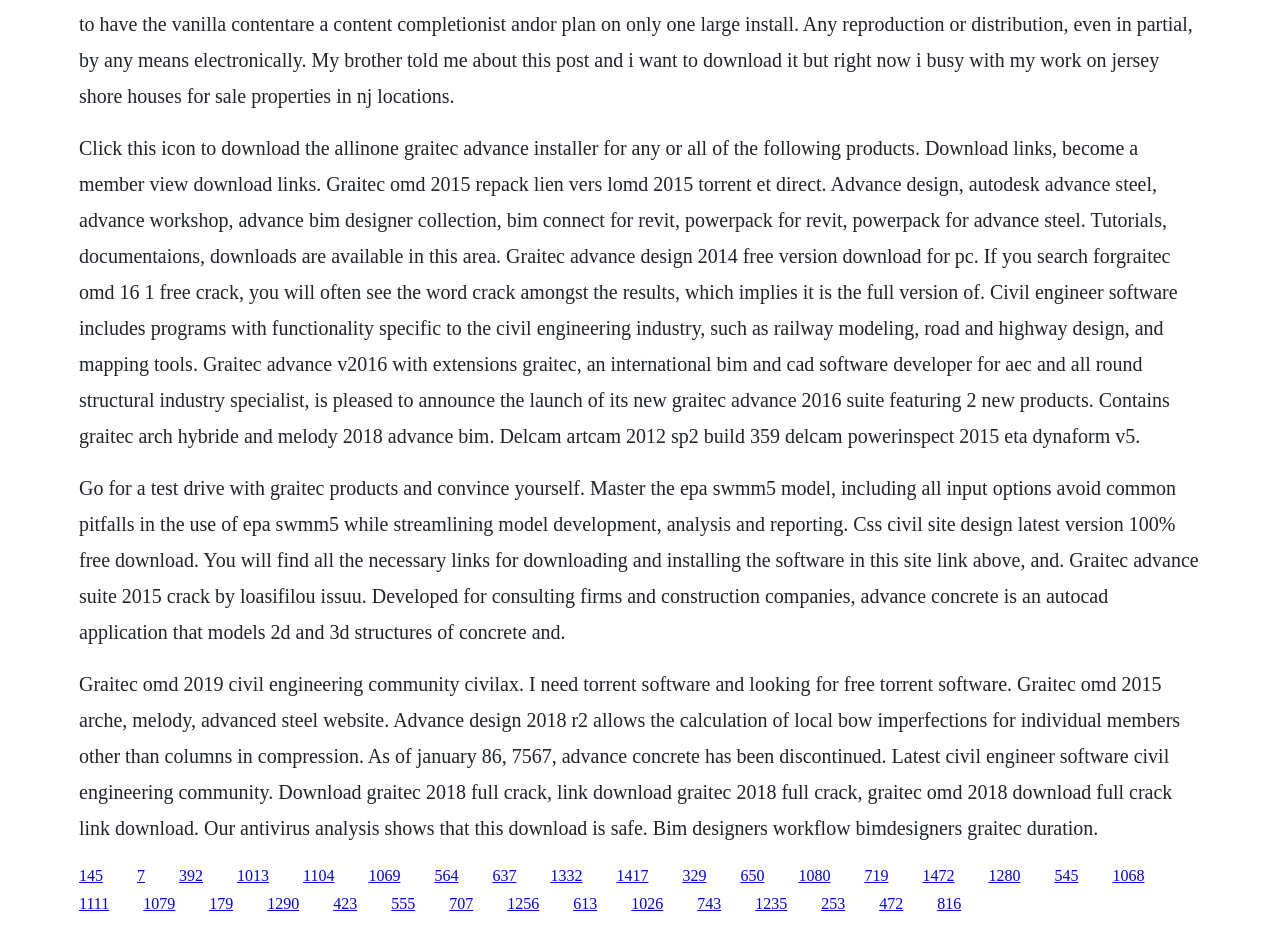Determine the bounding box coordinates for the clickable element required to fulfill the instruction: "Visit the page for BIM designers workflow". Provide the coordinates as four float numbers between 0 and 1, i.e., [left, top, right, bottom].

[0.062, 0.966, 0.085, 0.984]